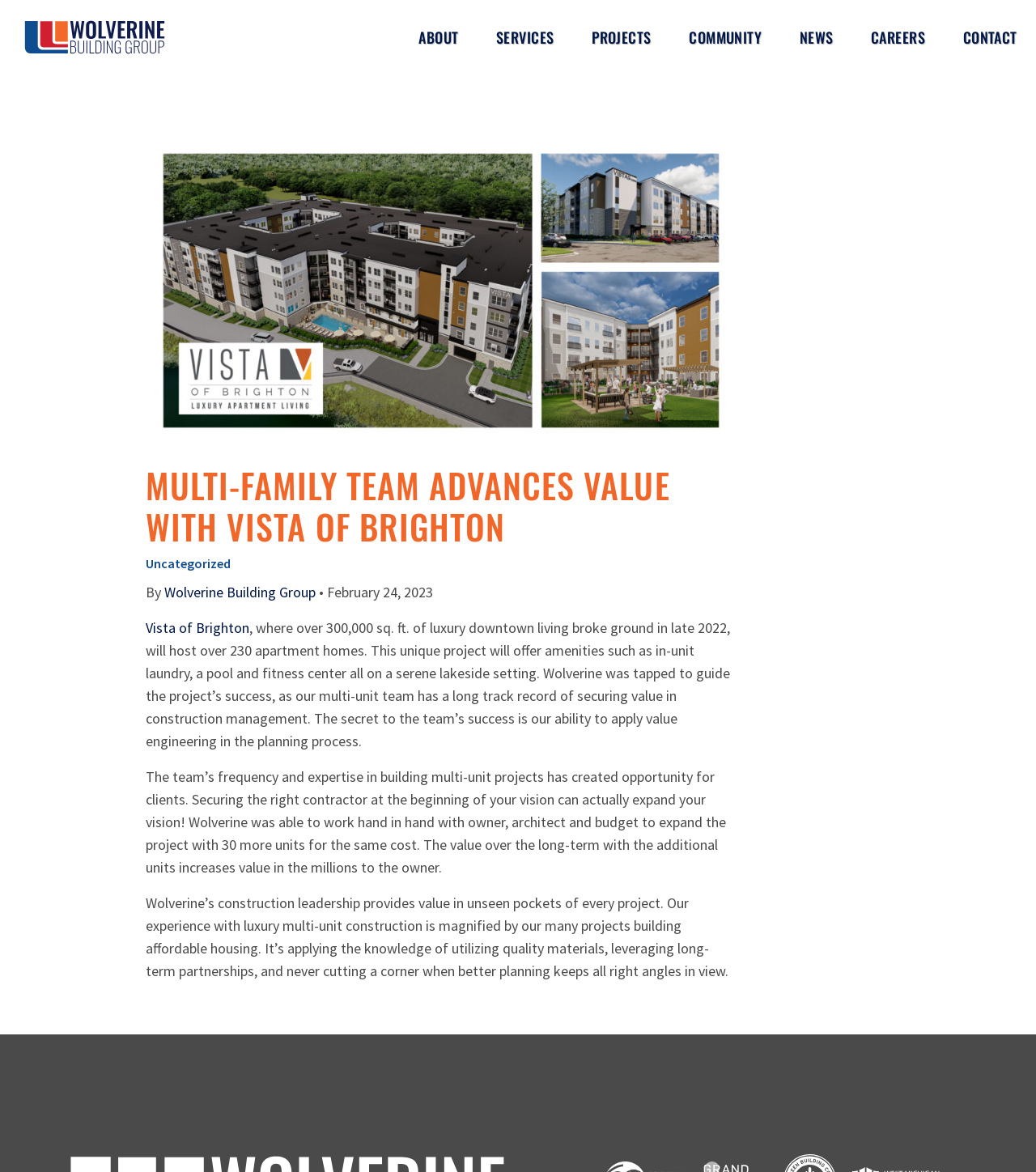What is the location of the Vista of Brighton project?
Provide a one-word or short-phrase answer based on the image.

Downtown